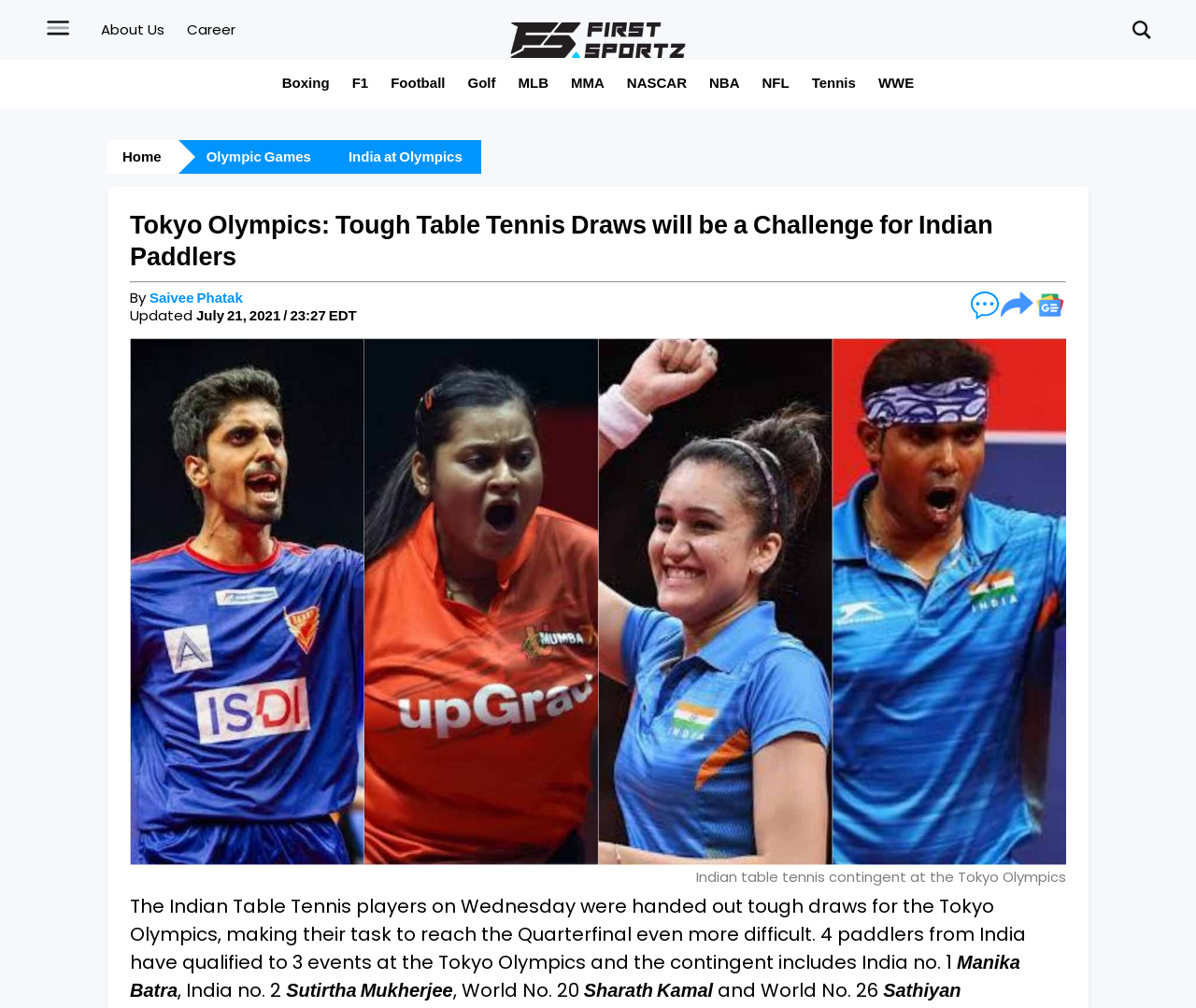Determine the bounding box of the UI element mentioned here: "Tennis". The coordinates must be in the format [left, top, right, bottom] with values ranging from 0 to 1.

[0.679, 0.073, 0.716, 0.092]